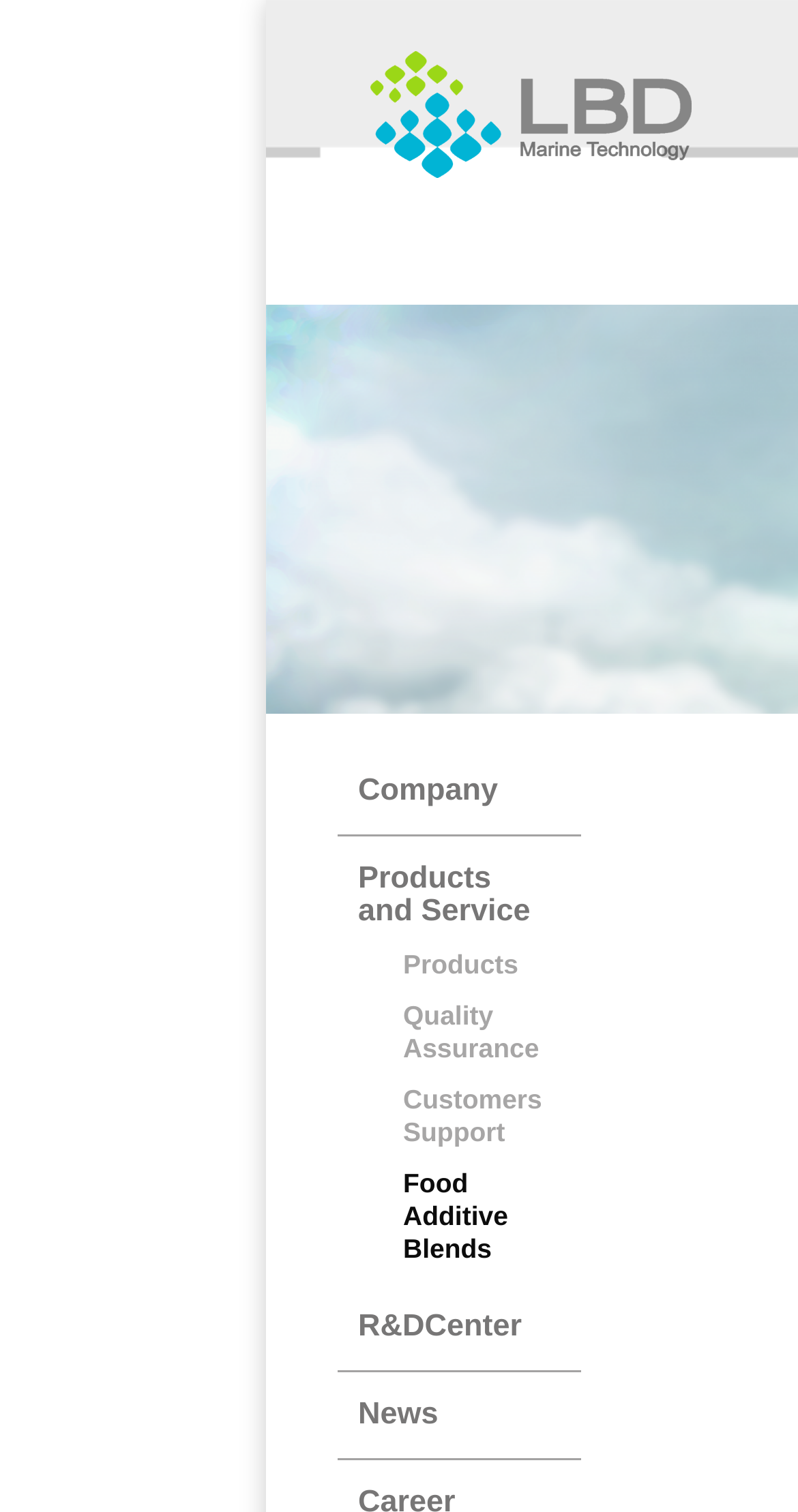Provide your answer in one word or a succinct phrase for the question: 
What is the first link on the webpage?

LBD | Libangda